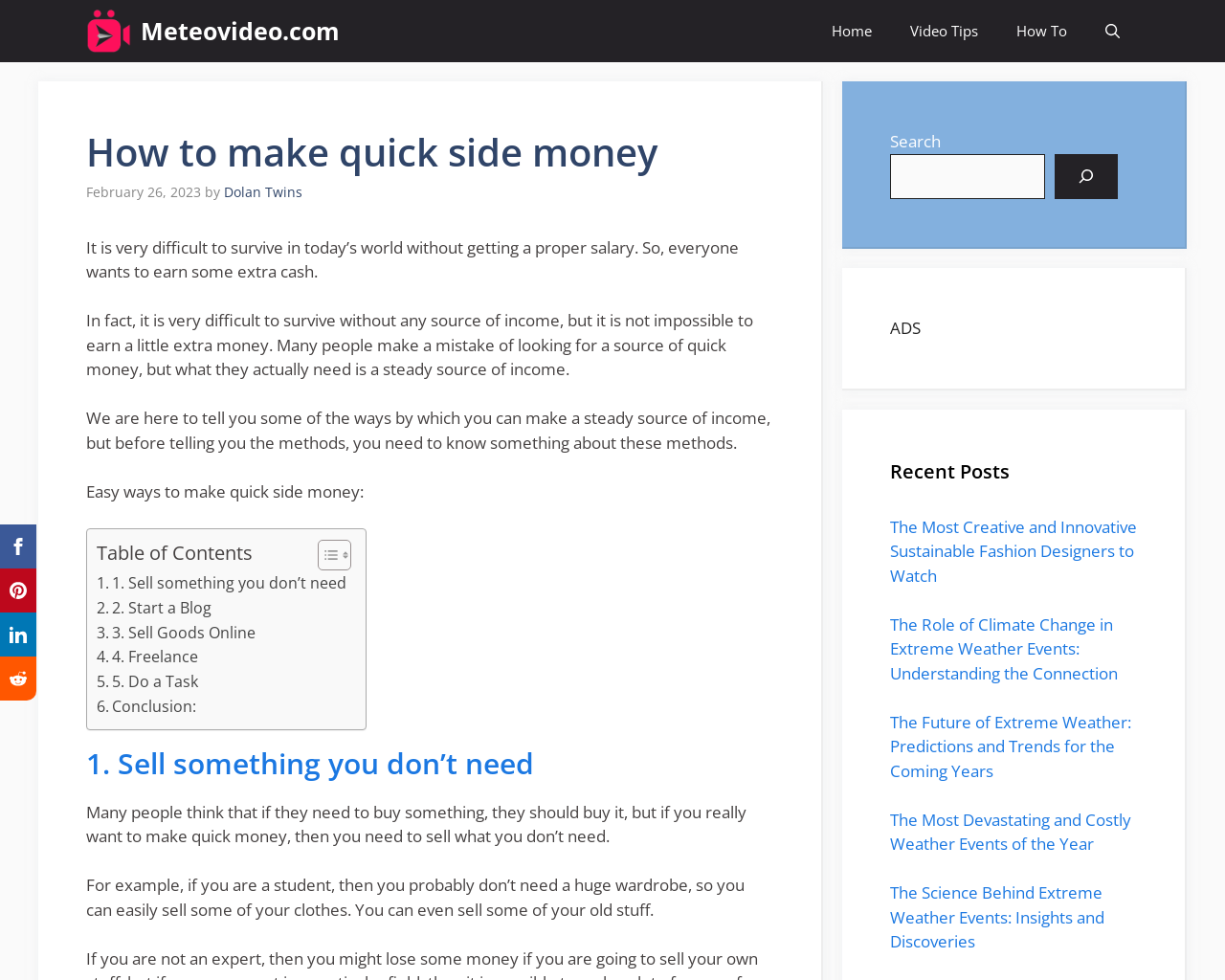Give a complete and precise description of the webpage's appearance.

The webpage is titled "How to make quick side money" and has a navigation bar at the top with several links, including "Meteovideo.com", "Home", "Video Tips", "How To", and "Open Search Bar". Below the navigation bar, there is a header section with a heading that matches the title of the webpage. 

To the right of the header section, there is a search bar with a button and a placeholder text "Search". Below the search bar, there are three sections labeled as "ADS", "Recent Posts", and a list of links to other articles. The "Recent Posts" section contains five links to different articles, each with a descriptive title.

The main content of the webpage is divided into sections, each with a heading and a brief description. The first section is an introduction that explains the importance of having a steady source of income. The following sections provide tips on how to make quick side money, including selling unwanted items, starting a blog, selling goods online, freelancing, and doing tasks. Each section has a brief description and a link to more information.

There are also several images scattered throughout the webpage, including icons for the search button and the toggle table of content button. Additionally, there are several links to other articles and websites, including the "Meteovideo.com" website.